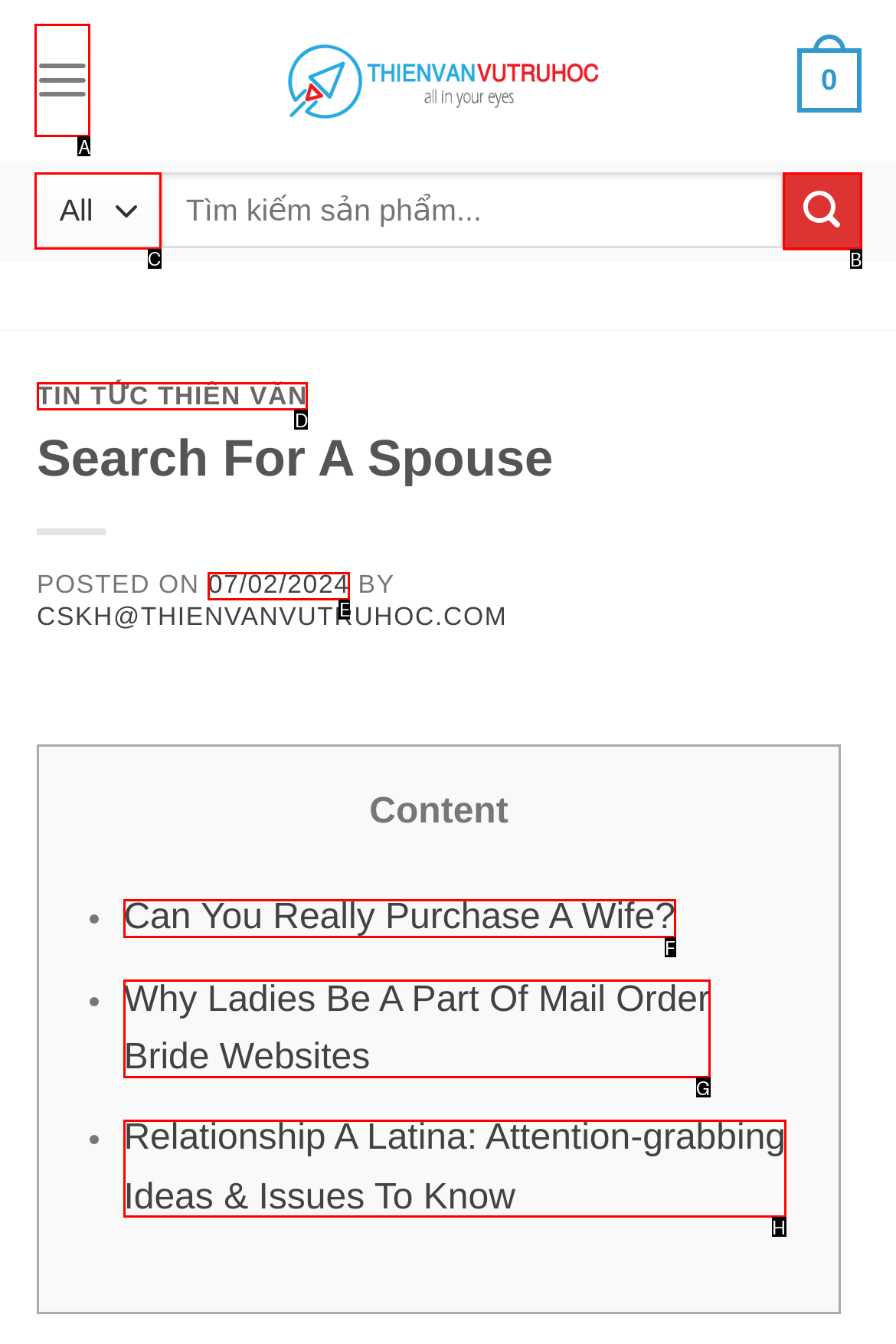Which HTML element should be clicked to complete the following task: Follow on Twitter?
Answer with the letter corresponding to the correct choice.

None